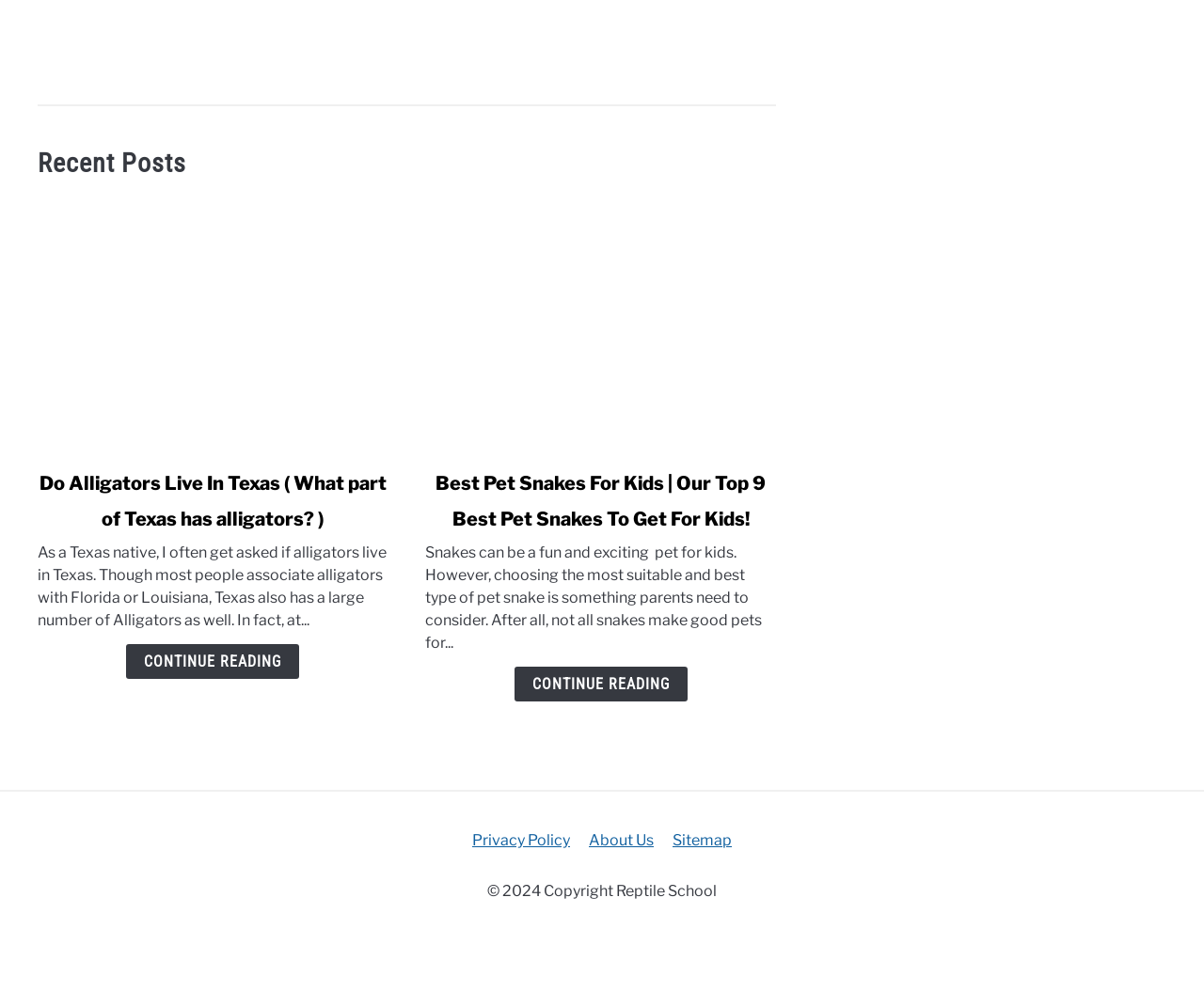Determine the bounding box coordinates of the clickable region to carry out the instruction: "View the privacy policy".

[0.392, 0.838, 0.473, 0.856]